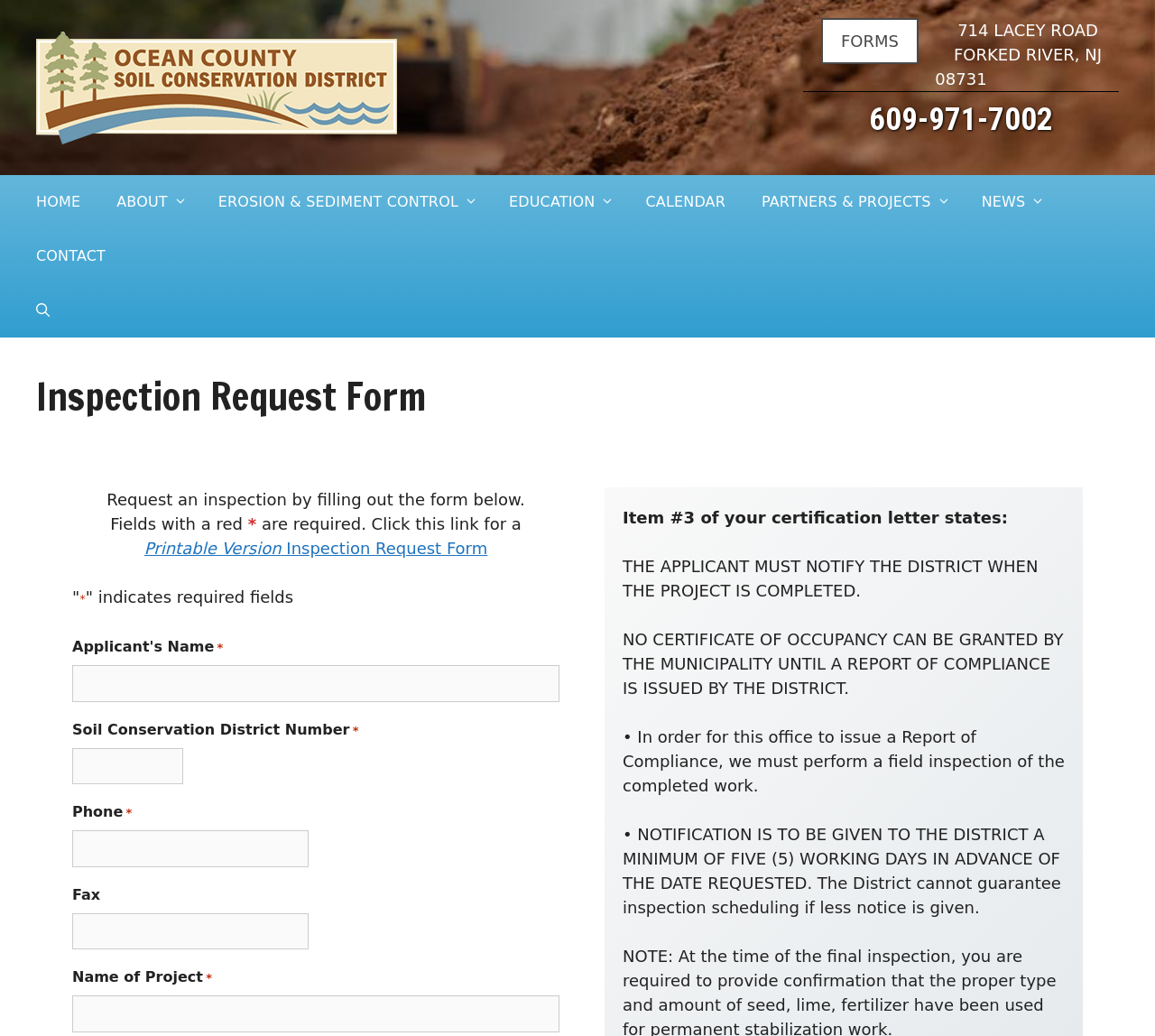Describe every aspect of the webpage comprehensively.

The webpage is an "Inspection Request Form" for the Ocean County Soil Conservation District. At the top, there is a banner with the district's logo and name, accompanied by a link to the district's website. To the right of the banner, there is a section with the district's address and phone number.

Below the banner, there is a navigation menu with links to various pages, including "HOME", "ABOUT", "EROSION & SEDIMENT CONTROL", "EDUCATION", "CALENDAR", "PARTNERS & PROJECTS", "NEWS", and "CONTACT". 

The main content of the page is the inspection request form, which is divided into several sections. At the top of the form, there is a heading that reads "Inspection Request Form" and a brief instruction that explains how to fill out the form. 

The form has several fields, including "Applicant's Name", "Soil Conservation District Number", "Phone", "Fax", and "Name of Project", all of which are required. There are also several paragraphs of text that provide additional information and instructions for filling out the form, including a reminder to notify the district when the project is completed and to provide at least five working days' notice before the requested inspection date.

Throughout the form, there are asterisks (*) indicating required fields, and a link to a printable version of the form is provided.